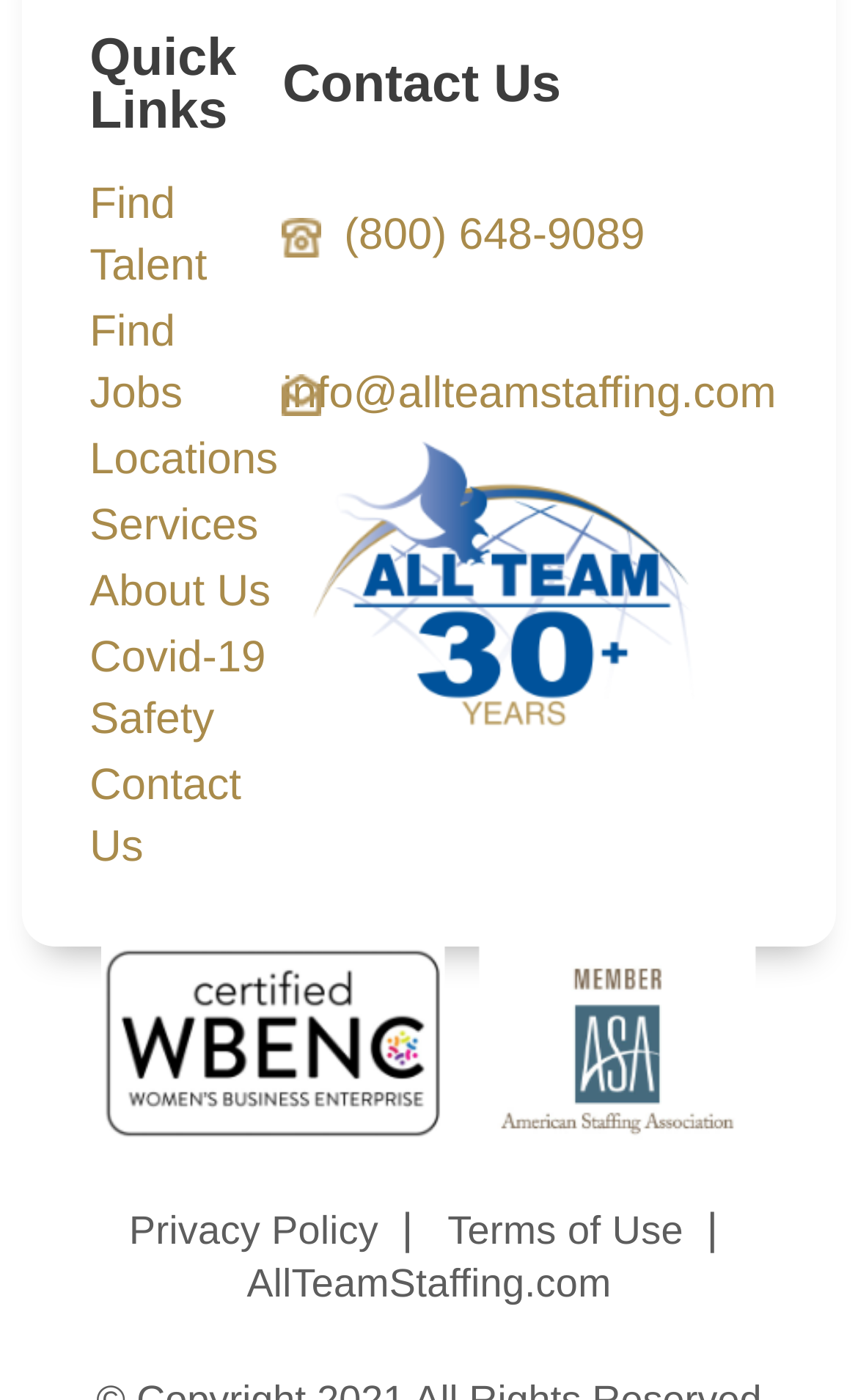Extract the bounding box of the UI element described as: "Terms of Use".

[0.521, 0.863, 0.796, 0.894]